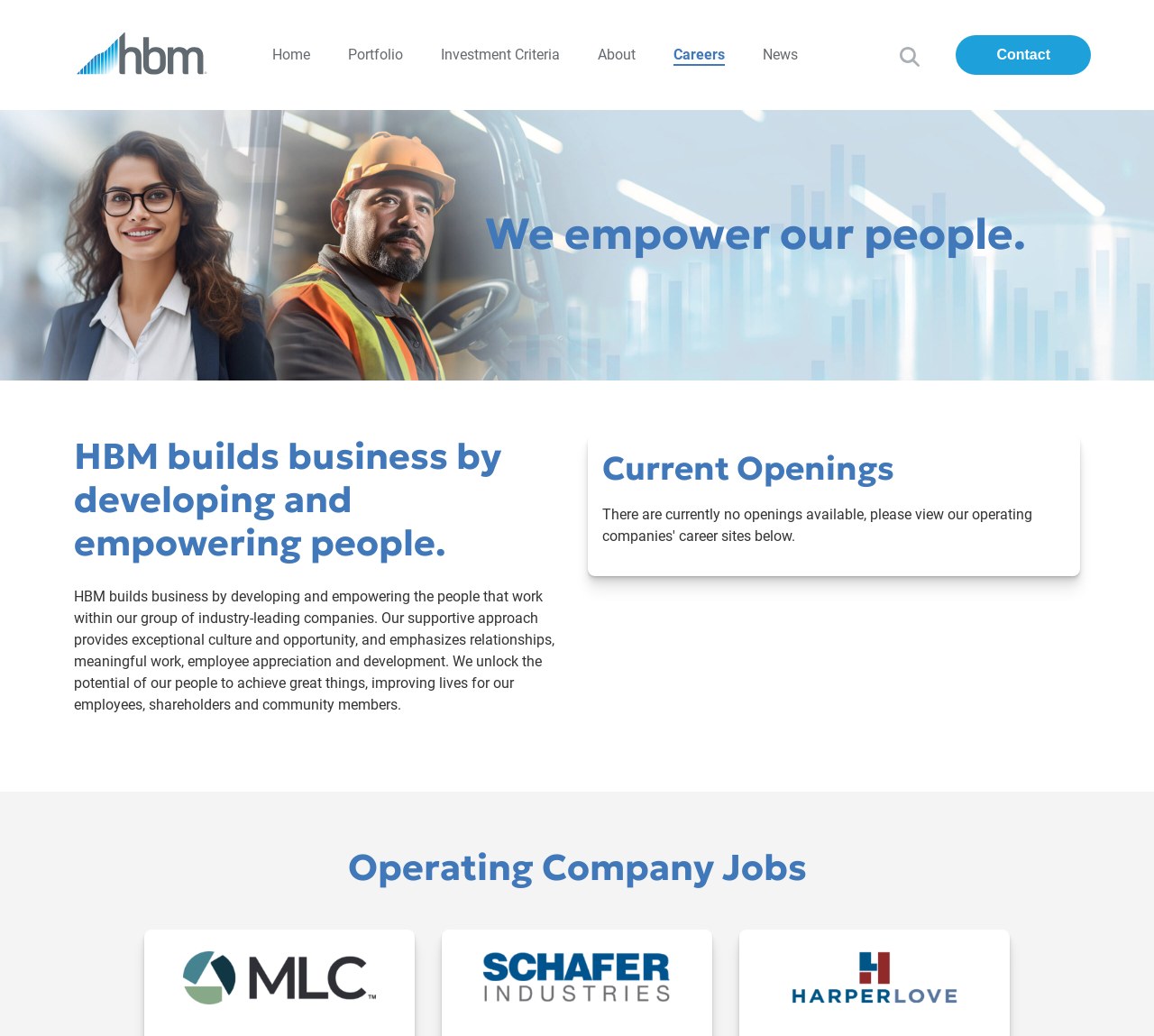How many company logos are displayed?
Look at the image and answer the question using a single word or phrase.

3